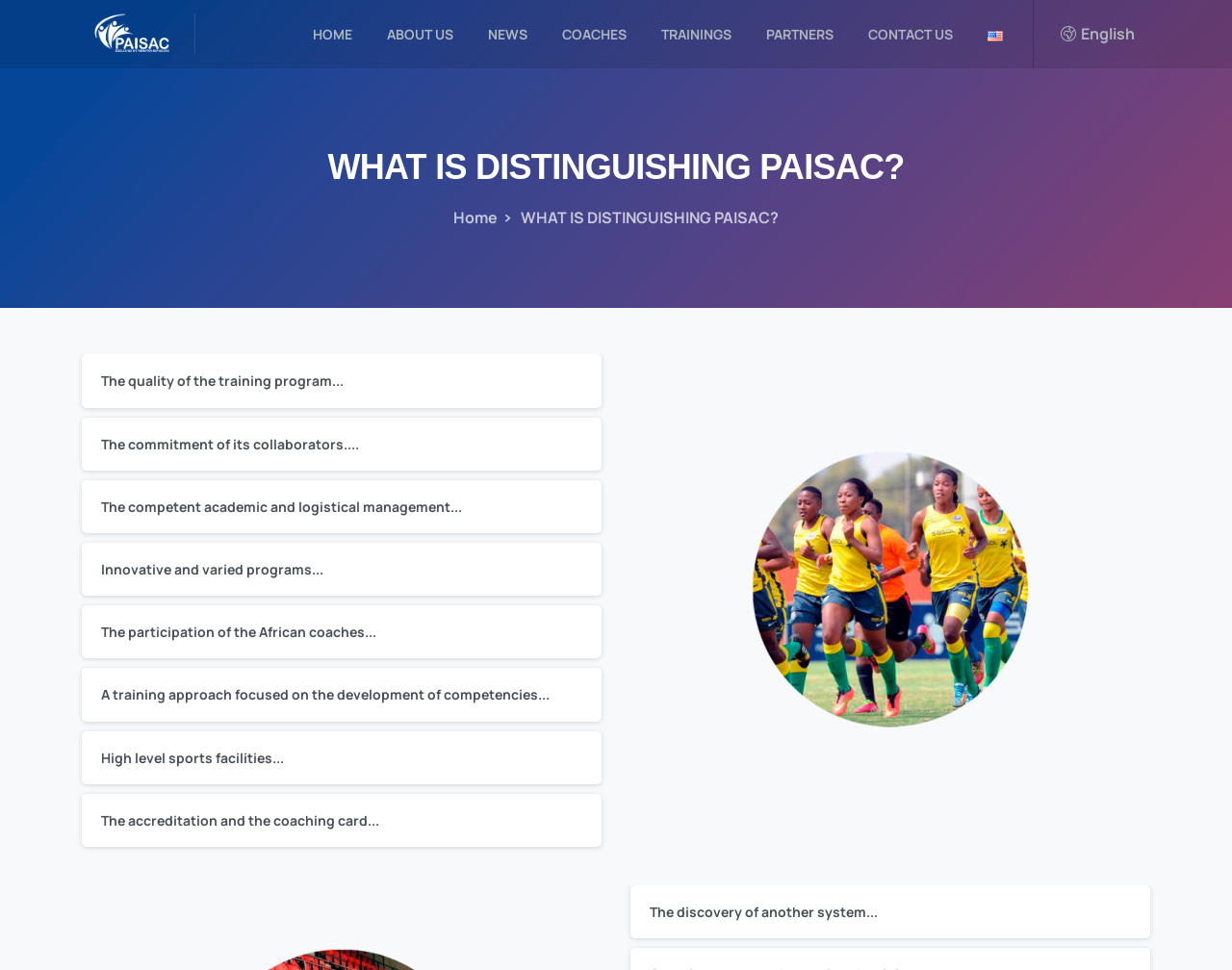For the following element description, predict the bounding box coordinates in the format (top-left x, top-left y, bottom-right x, bottom-right y). All values should be floating point numbers between 0 and 1. Description: High level sports facilities...

[0.066, 0.754, 0.488, 0.808]